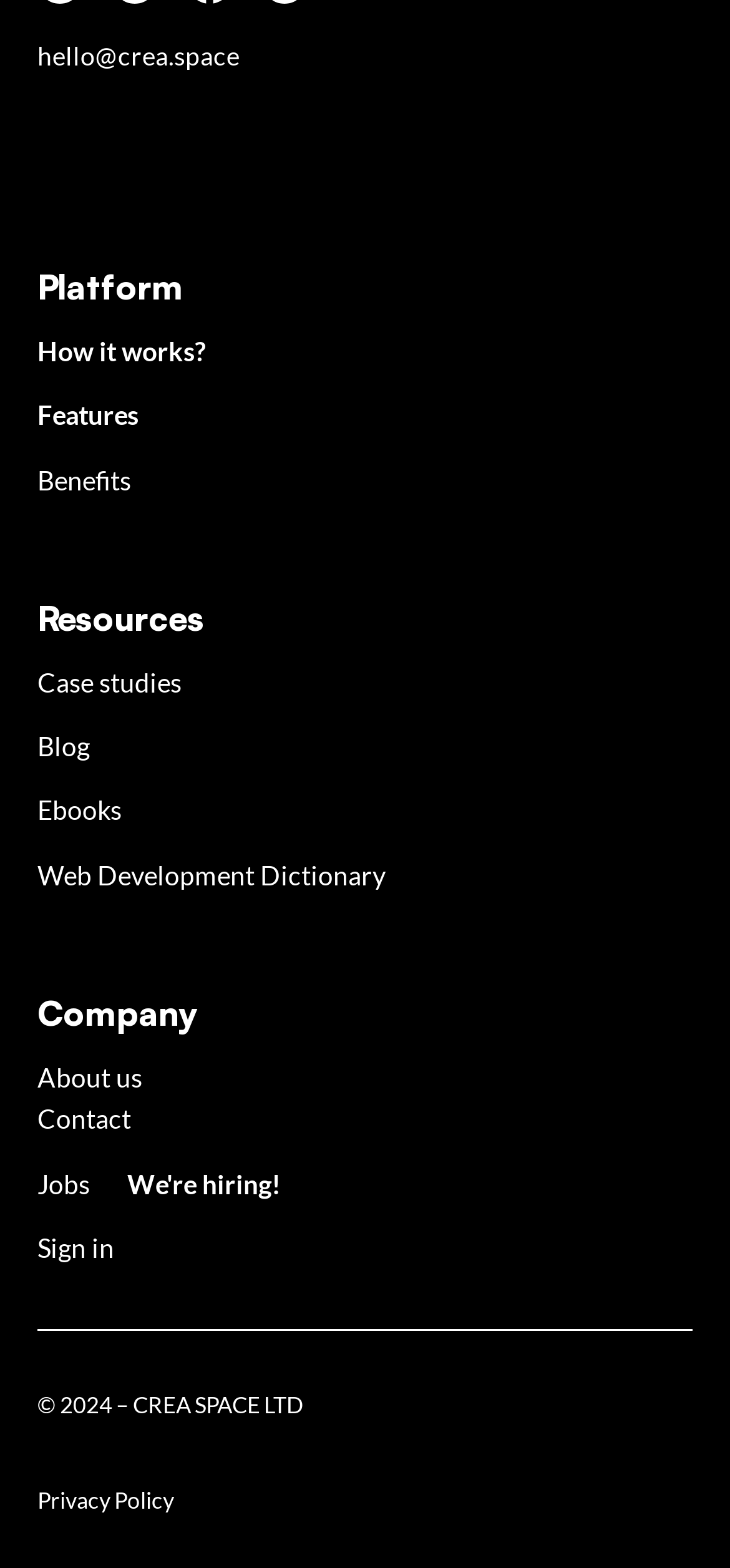Determine the coordinates of the bounding box that should be clicked to complete the instruction: "Read the blog". The coordinates should be represented by four float numbers between 0 and 1: [left, top, right, bottom].

[0.051, 0.463, 0.123, 0.49]